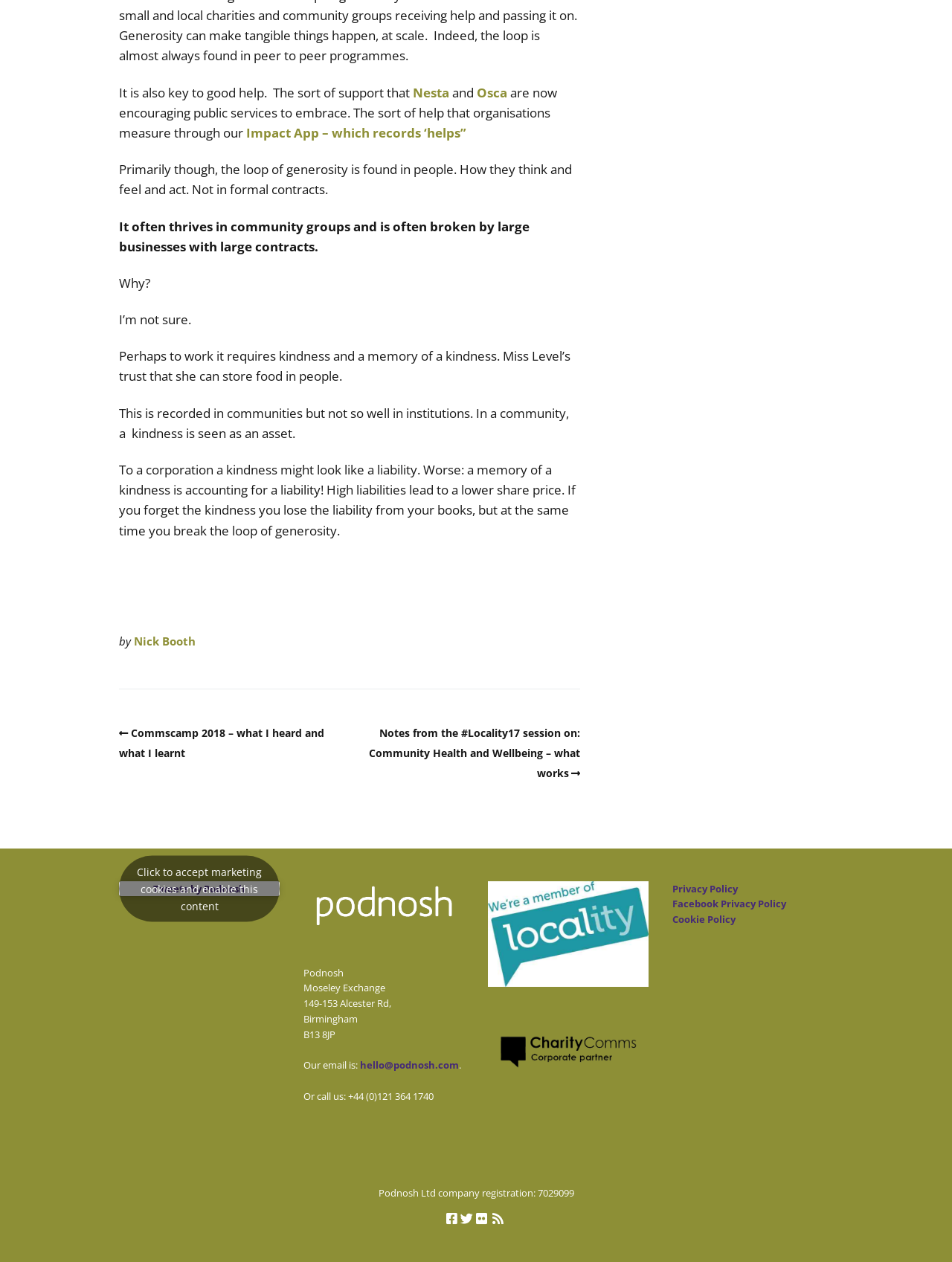What is the type of organization that Podnosh is a member of?
Answer the question in as much detail as possible.

Podnosh is a member of Locality, as indicated by the image and link in the complementary section of the webpage.